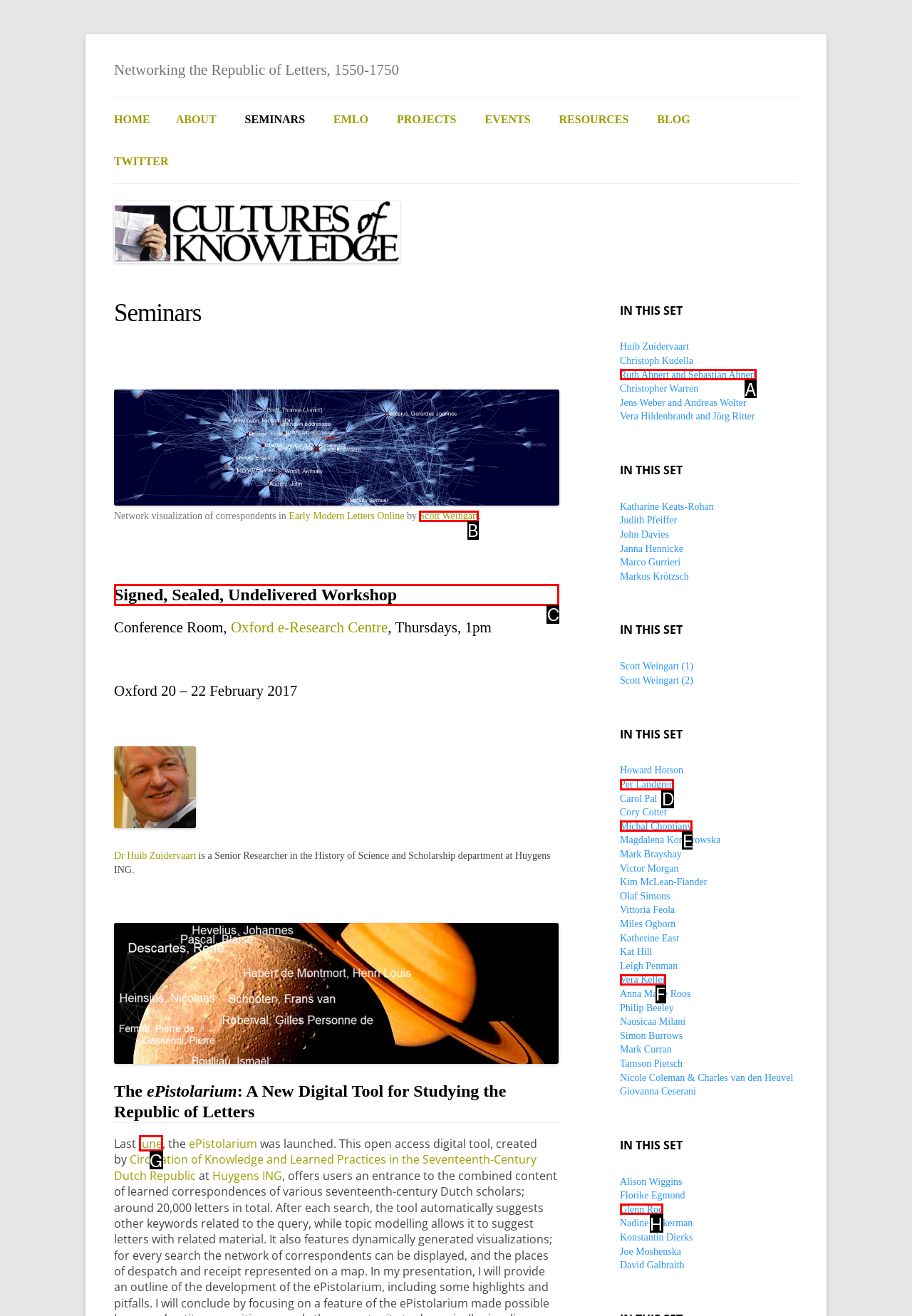Determine the right option to click to perform this task: Read the 'Signed, Sealed, Undelivered Workshop' heading
Answer with the correct letter from the given choices directly.

C